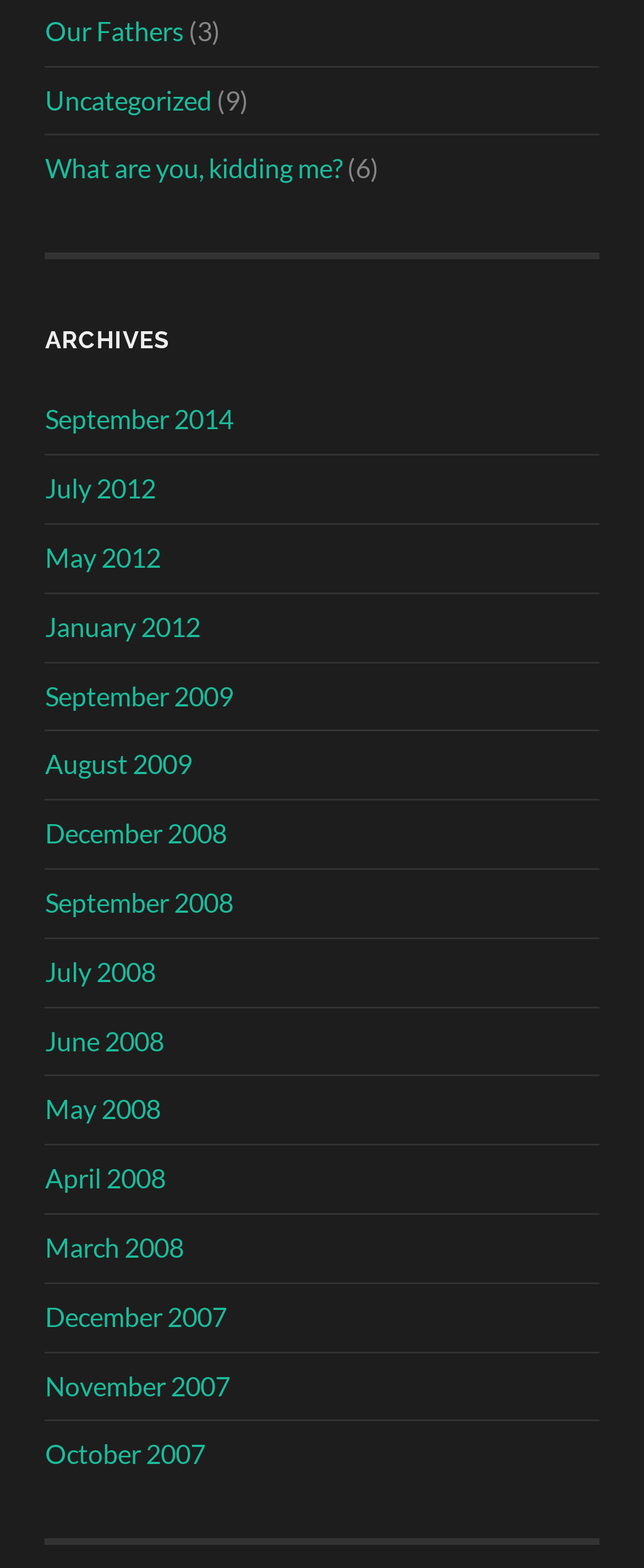Highlight the bounding box coordinates of the element that should be clicked to carry out the following instruction: "Buy FIT Bounce PRO USA Bungee Rebounder on Amazon". The coordinates must be given as four float numbers ranging from 0 to 1, i.e., [left, top, right, bottom].

None